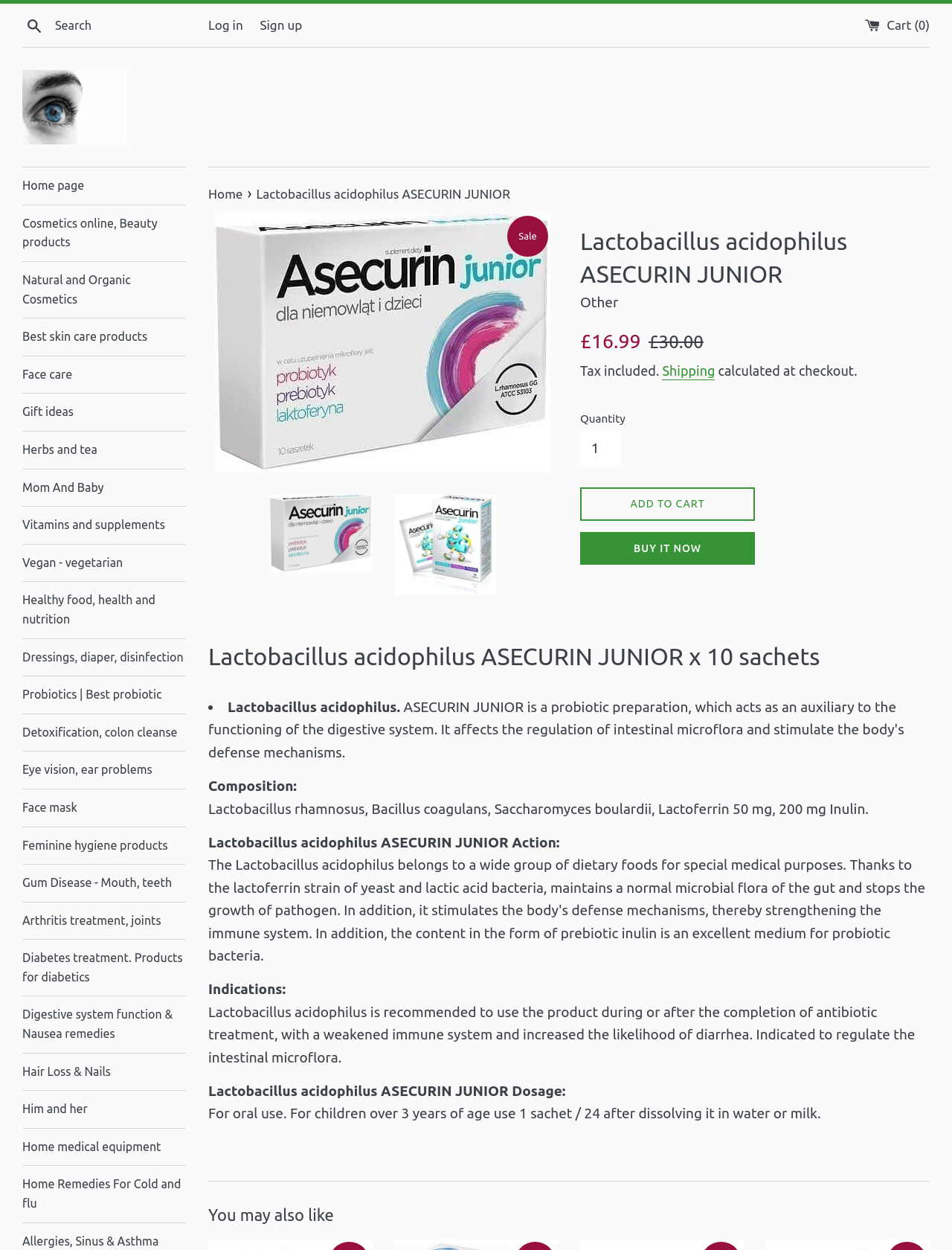Please find the bounding box coordinates of the element that needs to be clicked to perform the following instruction: "View cart contents". The bounding box coordinates should be four float numbers between 0 and 1, represented as [left, top, right, bottom].

[0.909, 0.014, 0.977, 0.025]